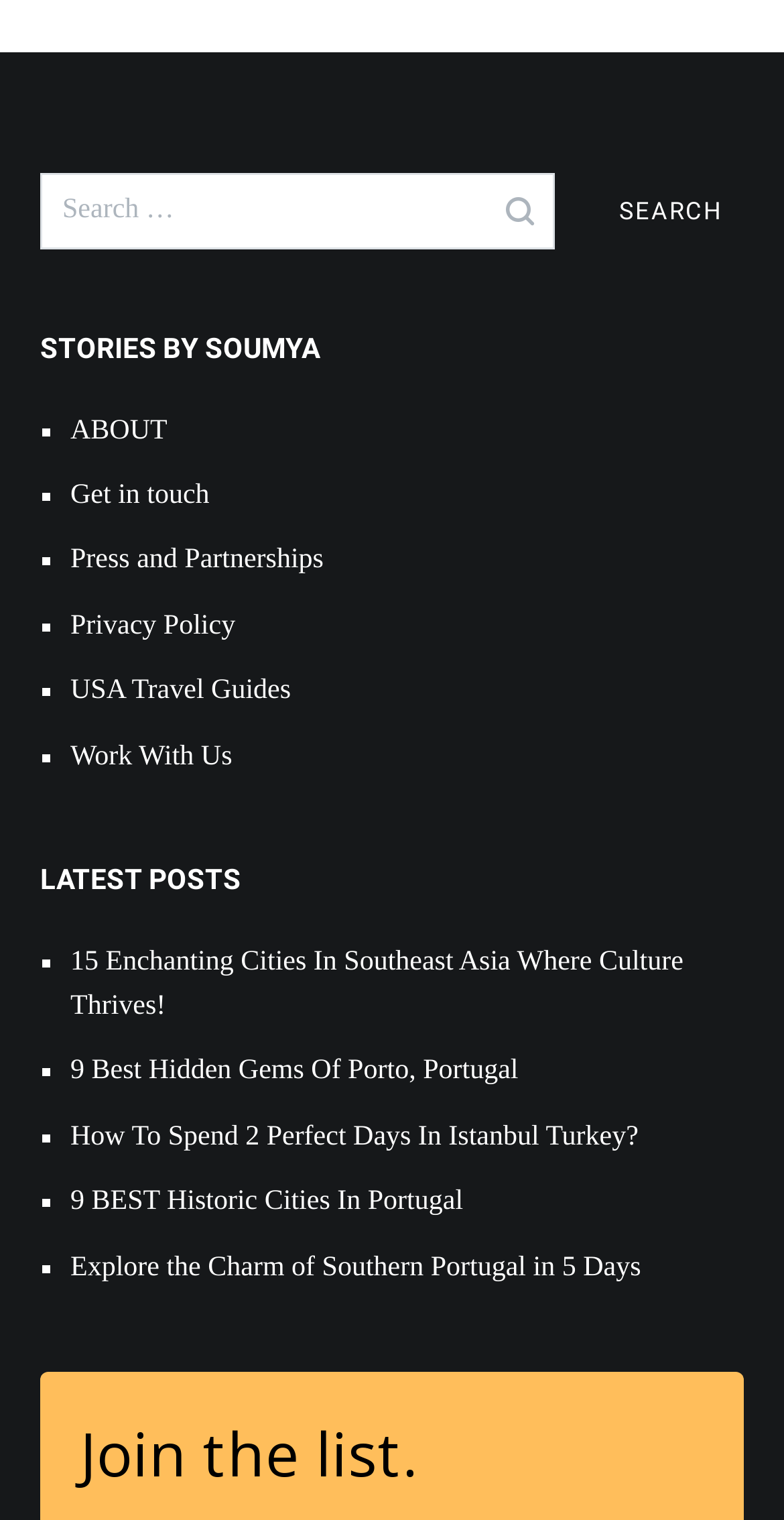Please identify the bounding box coordinates of the element that needs to be clicked to execute the following command: "Search for something". Provide the bounding box using four float numbers between 0 and 1, formatted as [left, top, right, bottom].

[0.051, 0.114, 0.706, 0.164]